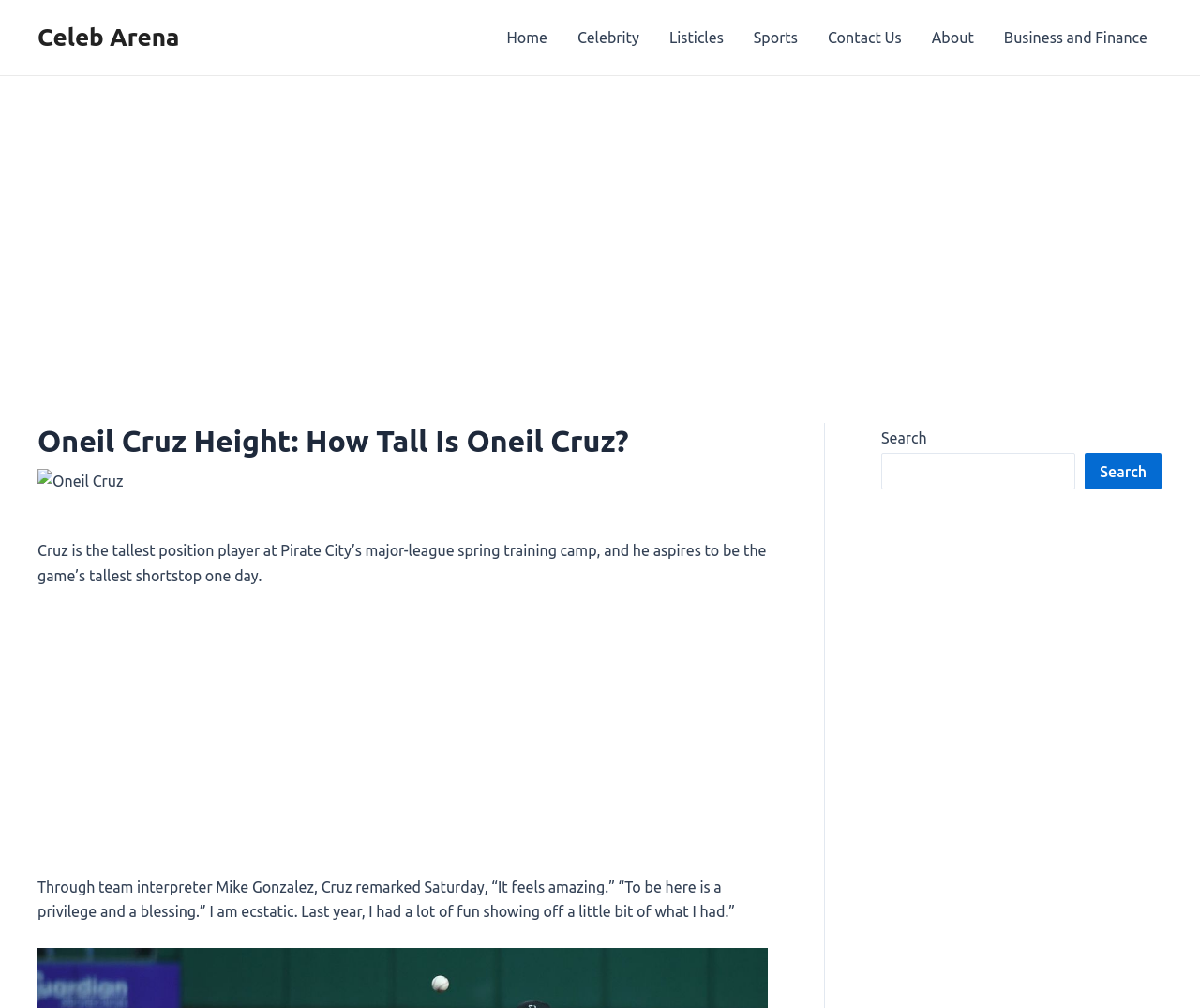Please give the bounding box coordinates of the area that should be clicked to fulfill the following instruction: "Search for a celebrity". The coordinates should be in the format of four float numbers from 0 to 1, i.e., [left, top, right, bottom].

[0.734, 0.45, 0.896, 0.485]